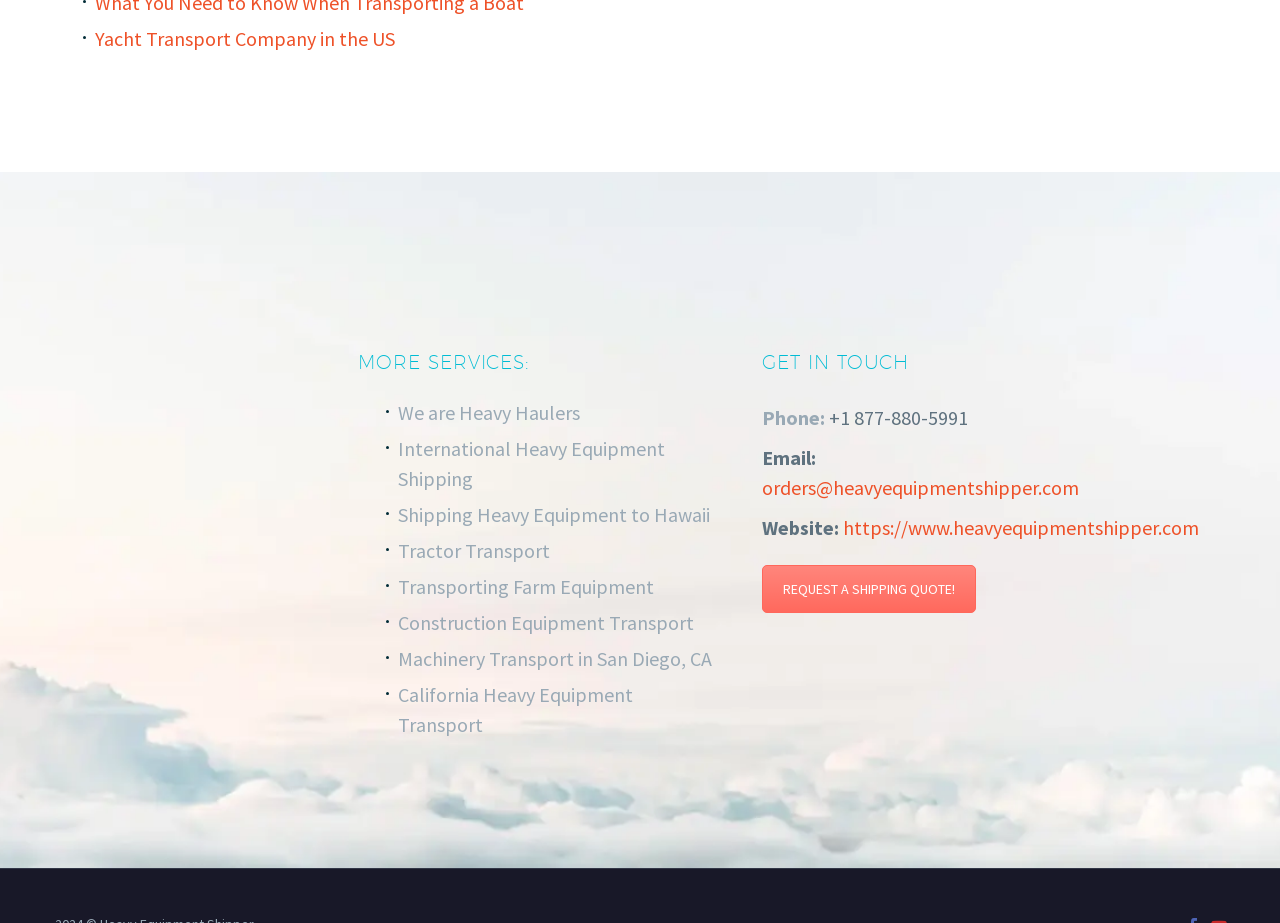Answer with a single word or phrase: 
How many services are listed under 'MORE SERVICES:'?

7